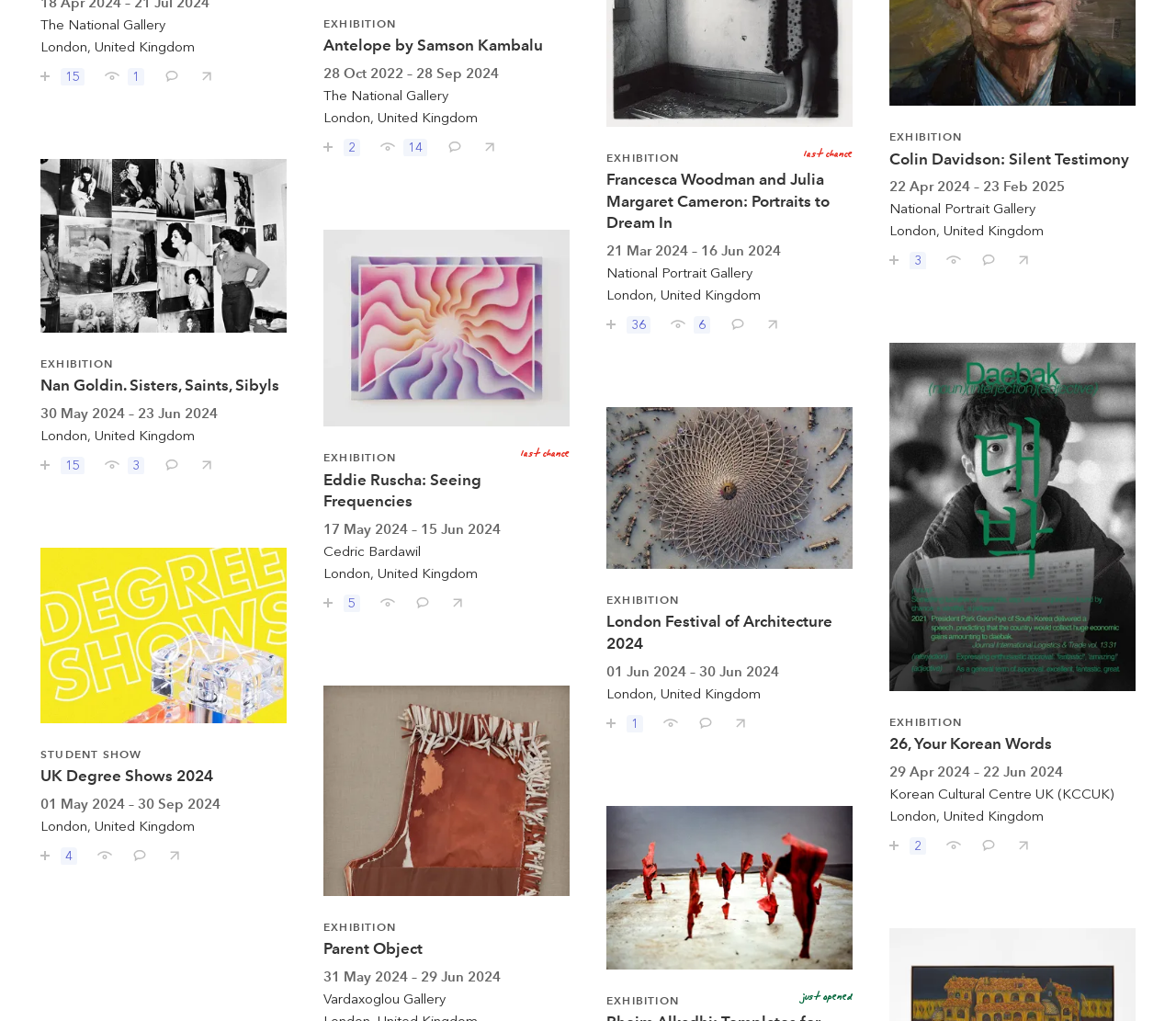Please give a one-word or short phrase response to the following question: 
What is the date range of the exhibition 'UK Degree Shows 2024'?

01 May 2024 – 30 Sep 2024